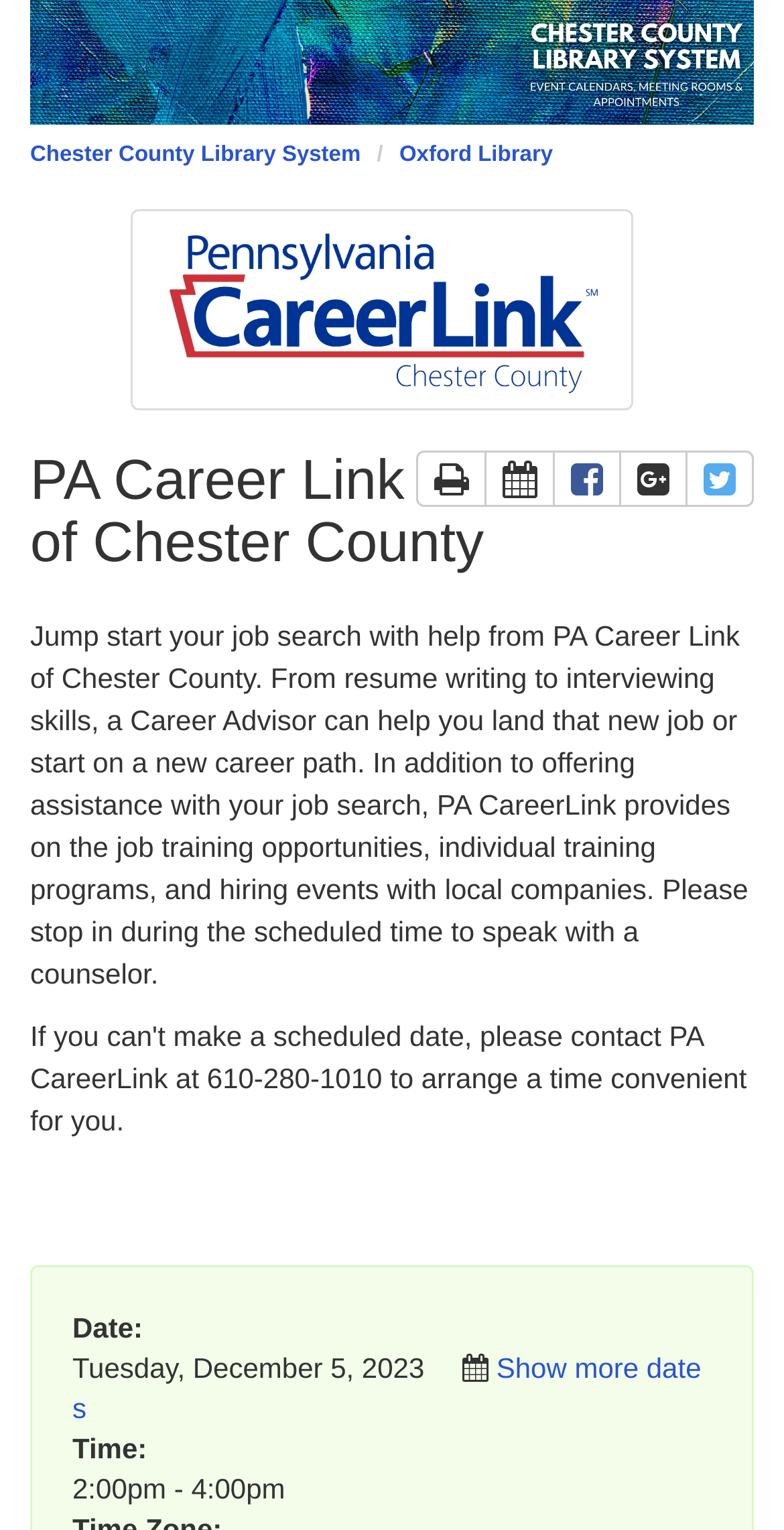Please locate the UI element described by "Oxford Library" and provide its bounding box coordinates.

[0.509, 0.094, 0.705, 0.11]